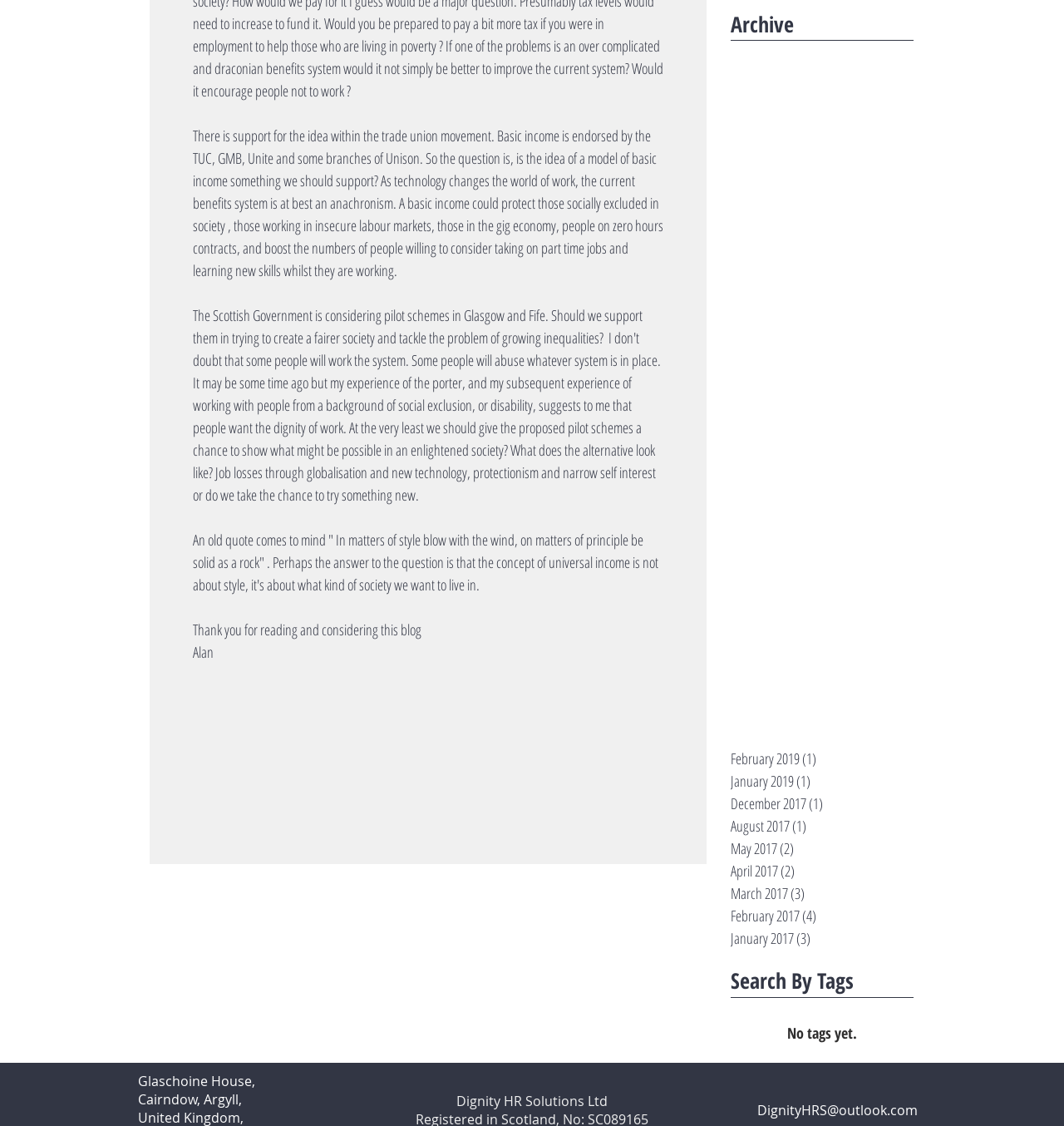Find the bounding box coordinates for the area that must be clicked to perform this action: "View February 2019 posts".

[0.687, 0.664, 0.851, 0.684]